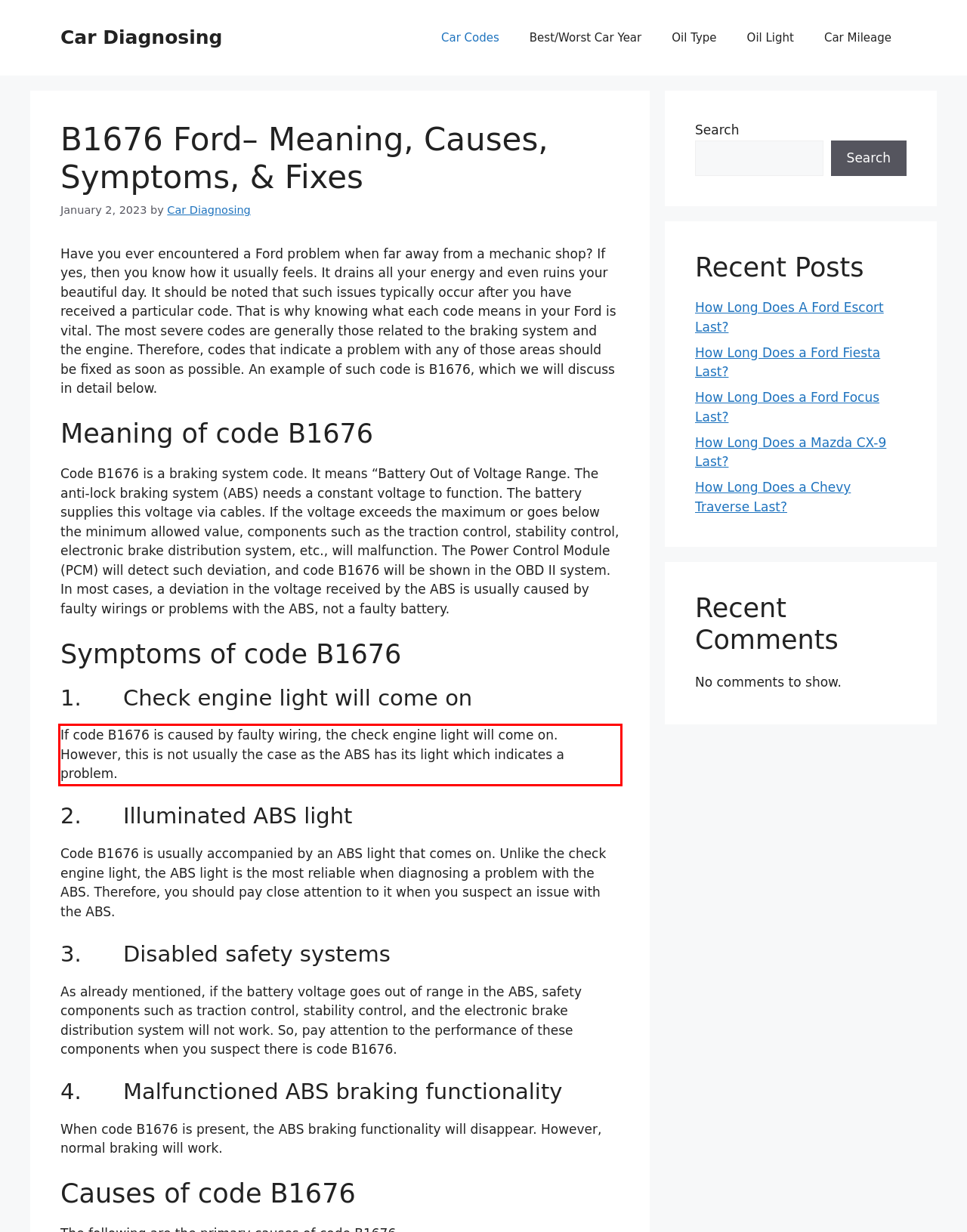The screenshot provided shows a webpage with a red bounding box. Apply OCR to the text within this red bounding box and provide the extracted content.

If code B1676 is caused by faulty wiring, the check engine light will come on. However, this is not usually the case as the ABS has its light which indicates a problem.